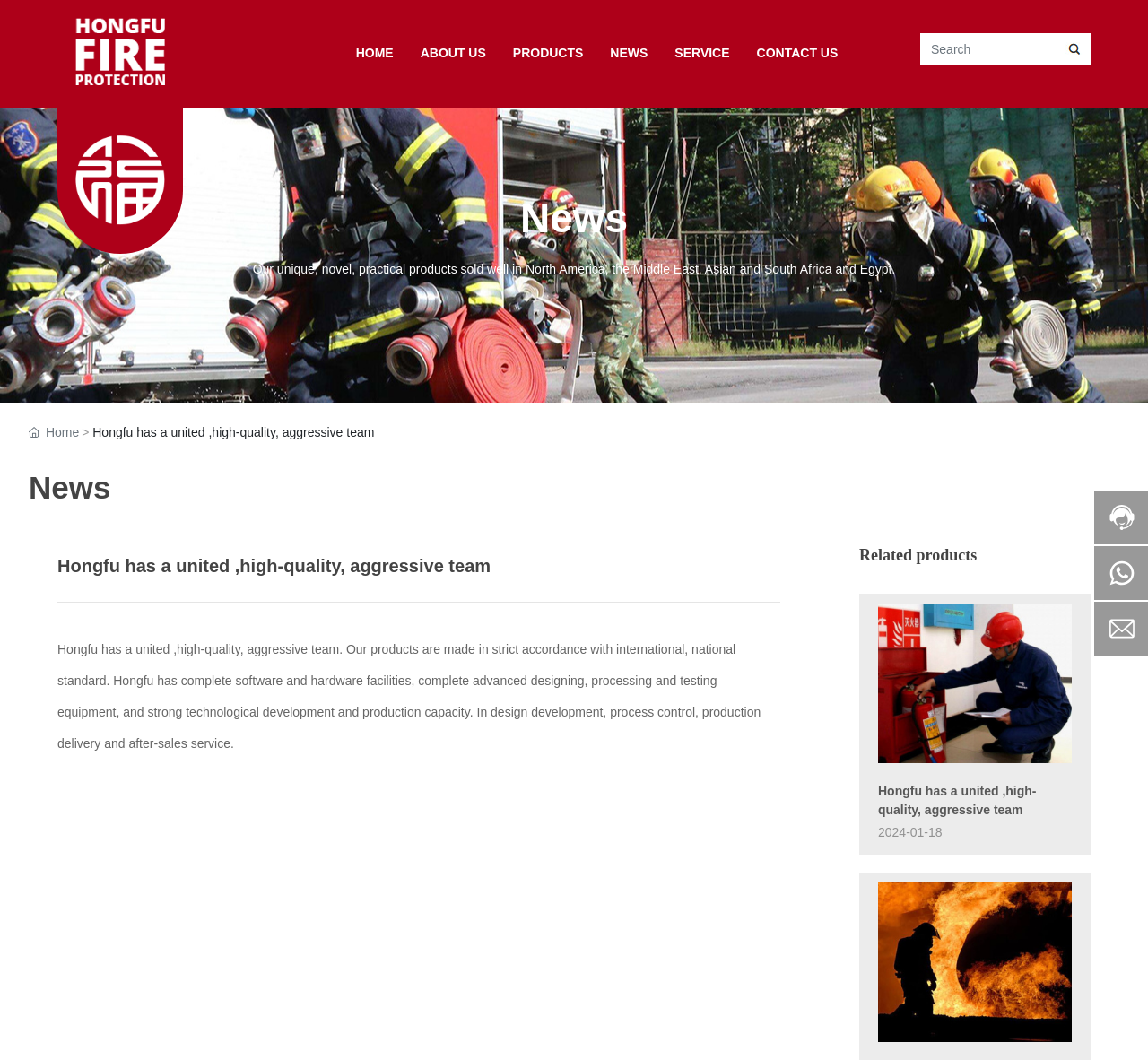Indicate the bounding box coordinates of the element that must be clicked to execute the instruction: "Click on the HOME link". The coordinates should be given as four float numbers between 0 and 1, i.e., [left, top, right, bottom].

[0.298, 0.031, 0.354, 0.069]